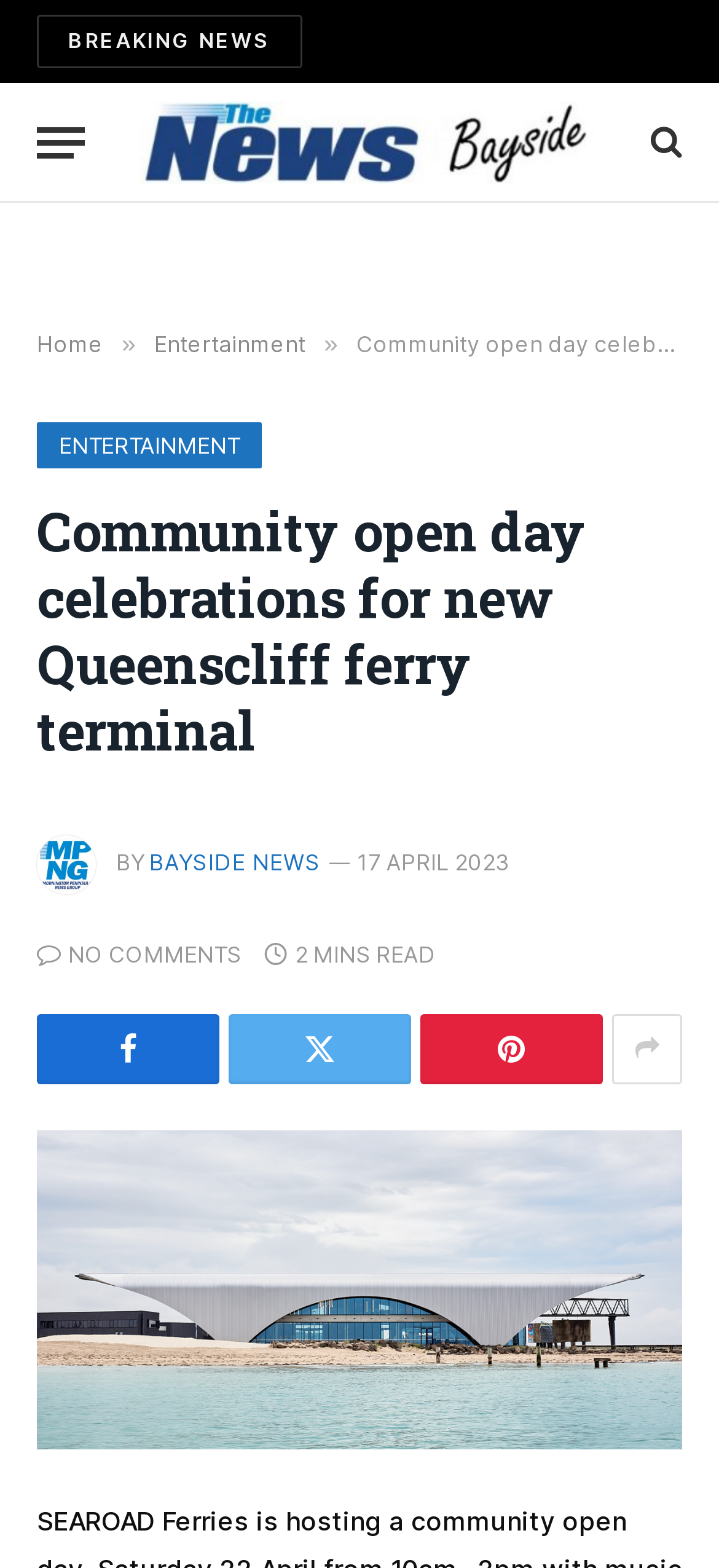Explain the features and main sections of the webpage comprehensively.

The webpage is about a community open day celebration for the new Queenscliff Ferry Terminal, hosted by SEAROAD Ferries. At the top left, there is a link to "BREAKING NEWS" and a button labeled "Menu". Next to the button, there is a link to "Bayside News" accompanied by an image with the same name. On the top right, there is a link with a search icon.

Below the top section, there are navigation links, including "Home", "Entertainment", and others. The main content of the page is a news article with a heading that matches the title of the webpage. The article has a publication date of 17 April 2023 and an estimated reading time of 2 minutes.

Above the article, there is a smaller image with the "Bayside News" logo. The article itself has several social media sharing links, including Facebook, Twitter, and others. Below the article, there is a large figure that takes up most of the bottom section of the page.

There are a total of 5 navigation links, 7 links to external pages or social media, 2 images, and 1 figure on the webpage. The layout is organized, with clear headings and concise text, making it easy to navigate and read.